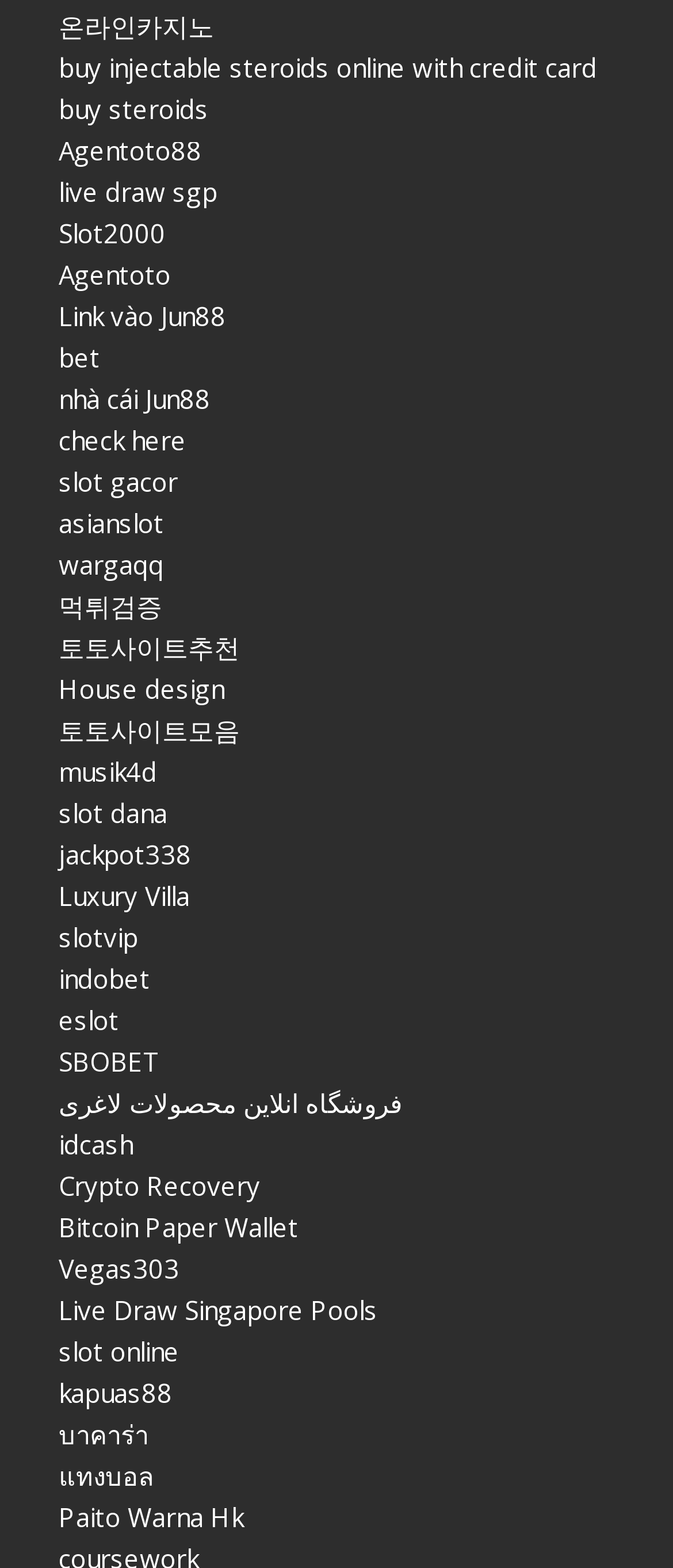Please specify the bounding box coordinates of the clickable section necessary to execute the following command: "check out buy injectable steroids online with credit card".

[0.087, 0.032, 0.887, 0.054]